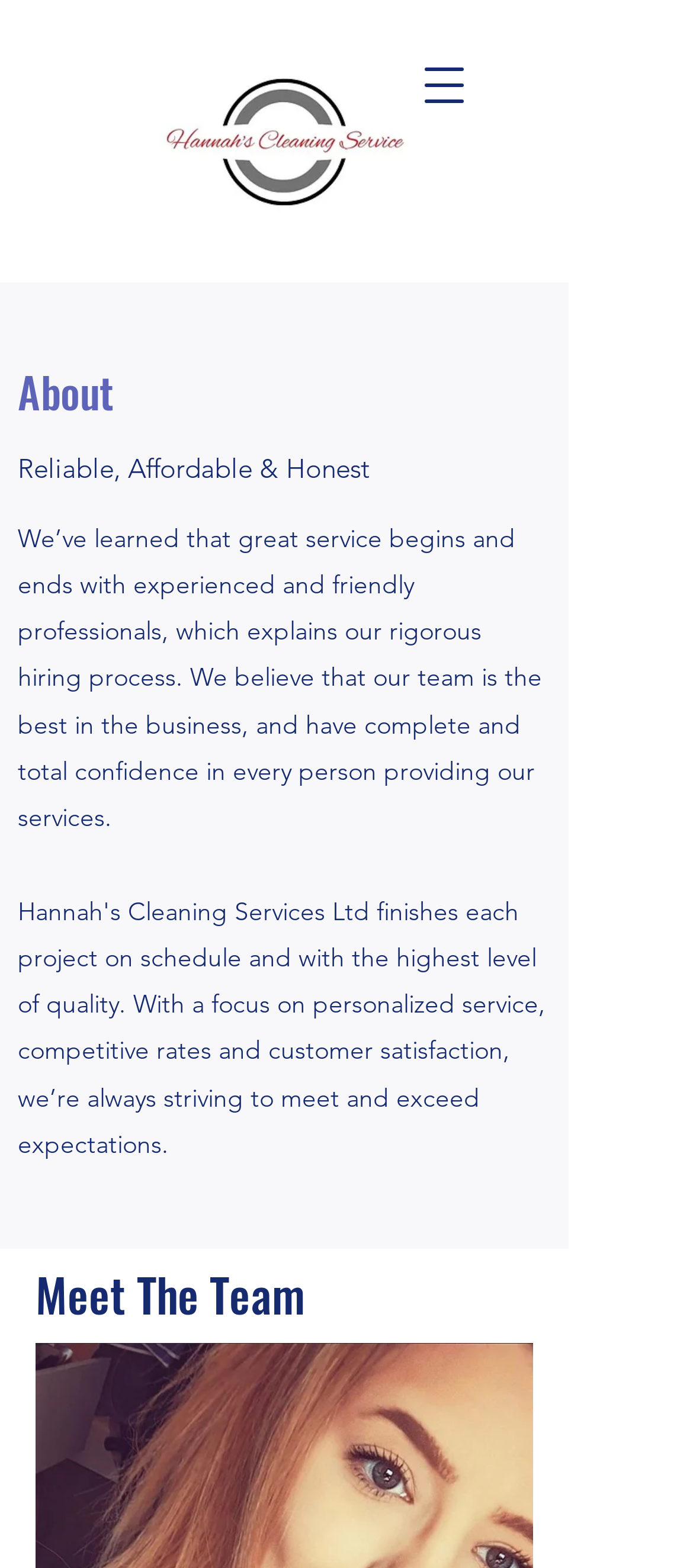What is the tone of the service description?
Using the image as a reference, answer the question in detail.

The tone of the service description can be inferred from the text 'We believe that our team is the best in the business, and have complete and total confidence in every person providing our services.' This suggests that the tone of the service description is confident.